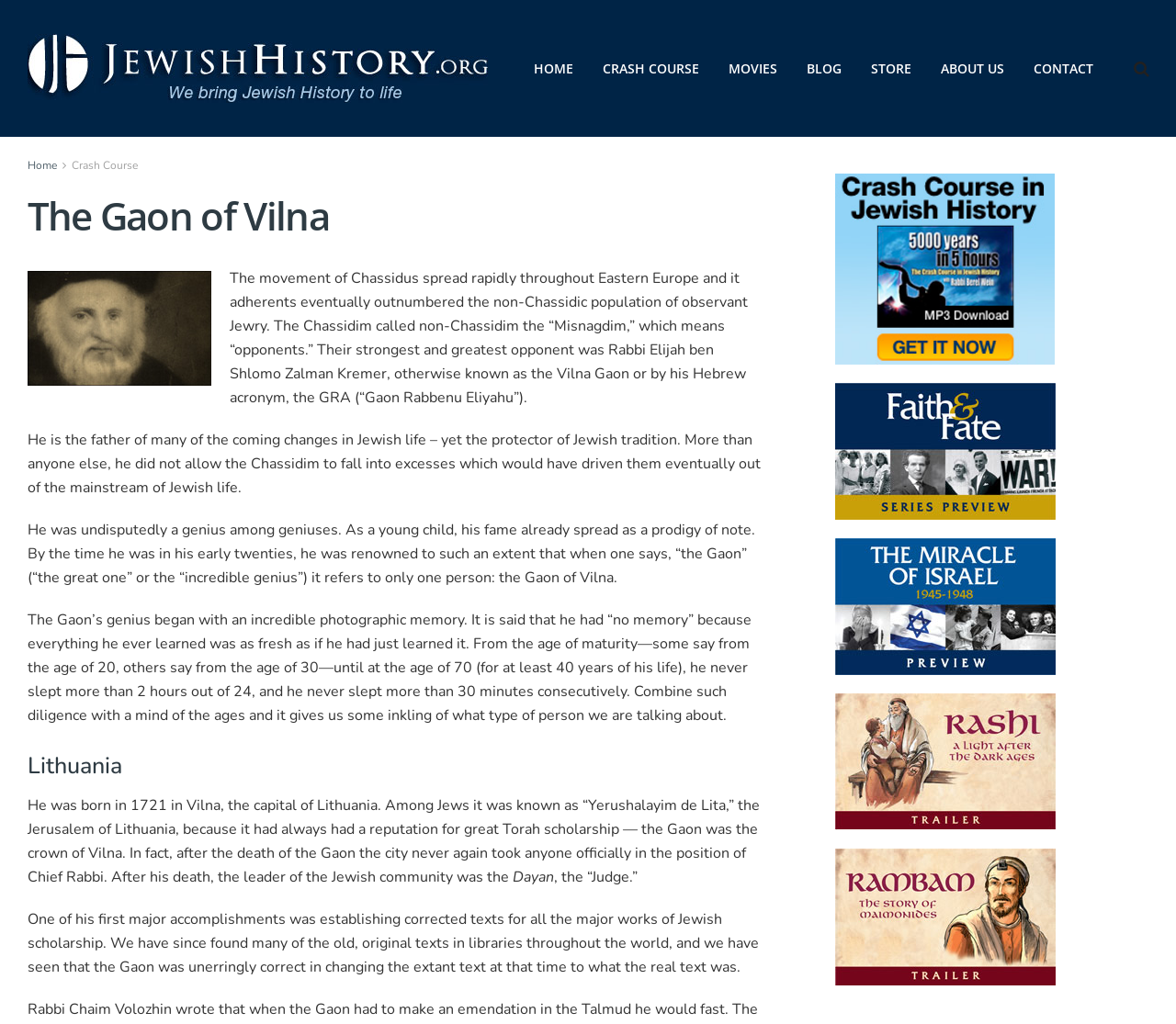Identify the bounding box coordinates for the UI element mentioned here: "Scroll to top". Provide the coordinates as four float values between 0 and 1, i.e., [left, top, right, bottom].

None